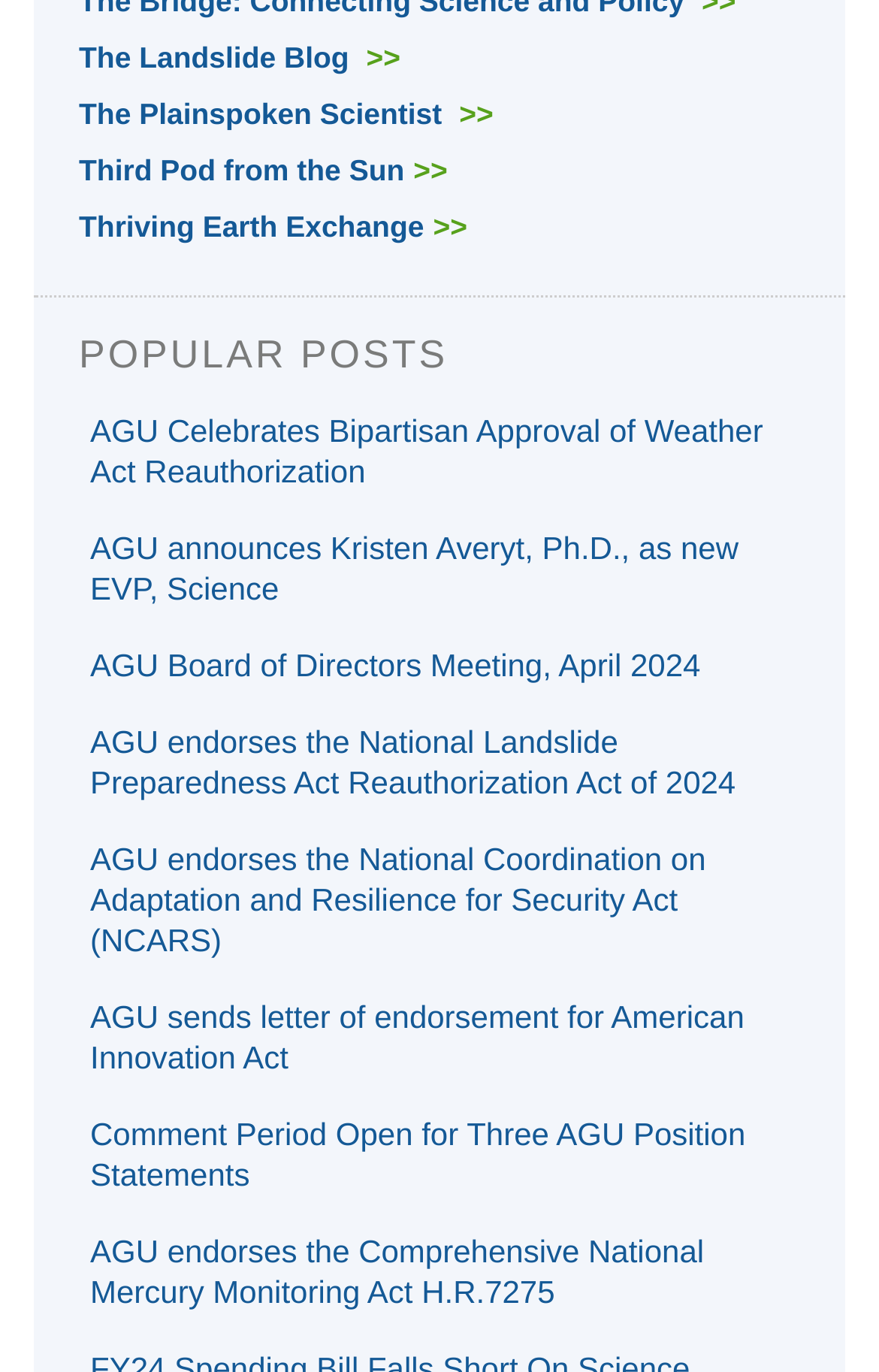Determine the bounding box coordinates of the clickable element to complete this instruction: "Explore Thriving Earth Exchange". Provide the coordinates in the format of four float numbers between 0 and 1, [left, top, right, bottom].

[0.09, 0.153, 0.532, 0.178]